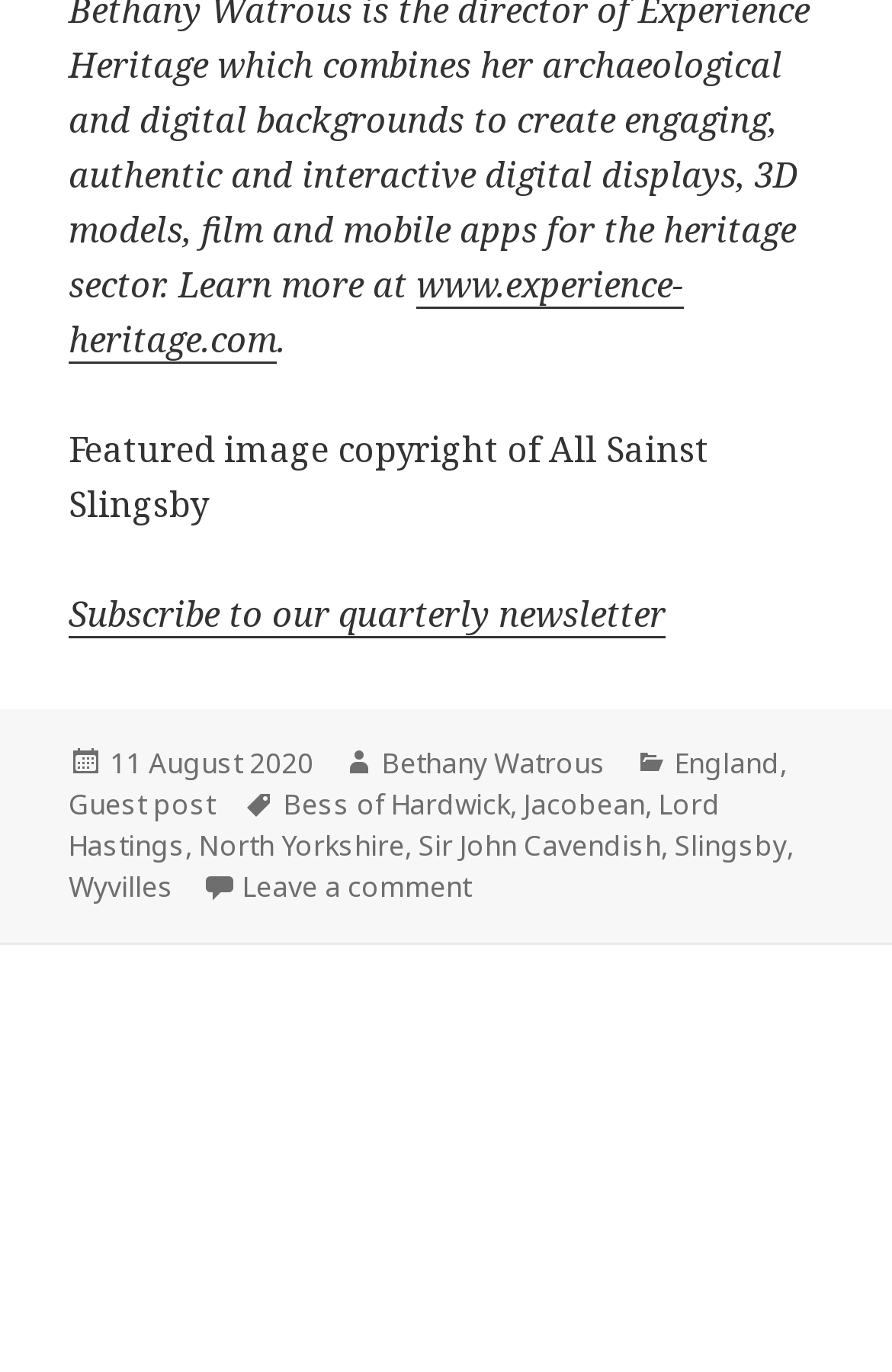Who is the author of the article?
Refer to the image and provide a concise answer in one word or phrase.

Bethany Watrous